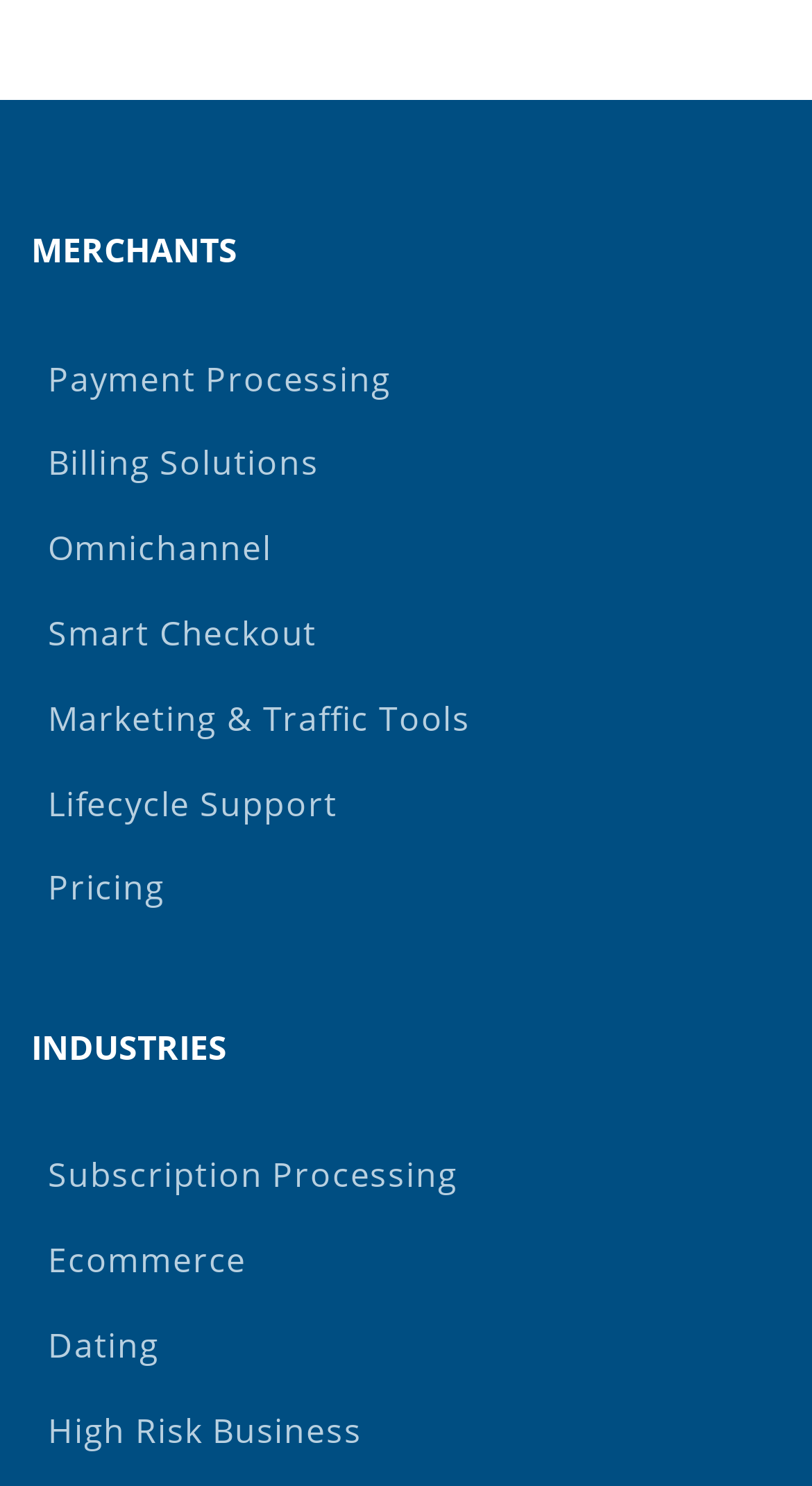Provide the bounding box coordinates of the UI element that matches the description: "Payment Processing".

[0.038, 0.226, 0.962, 0.283]